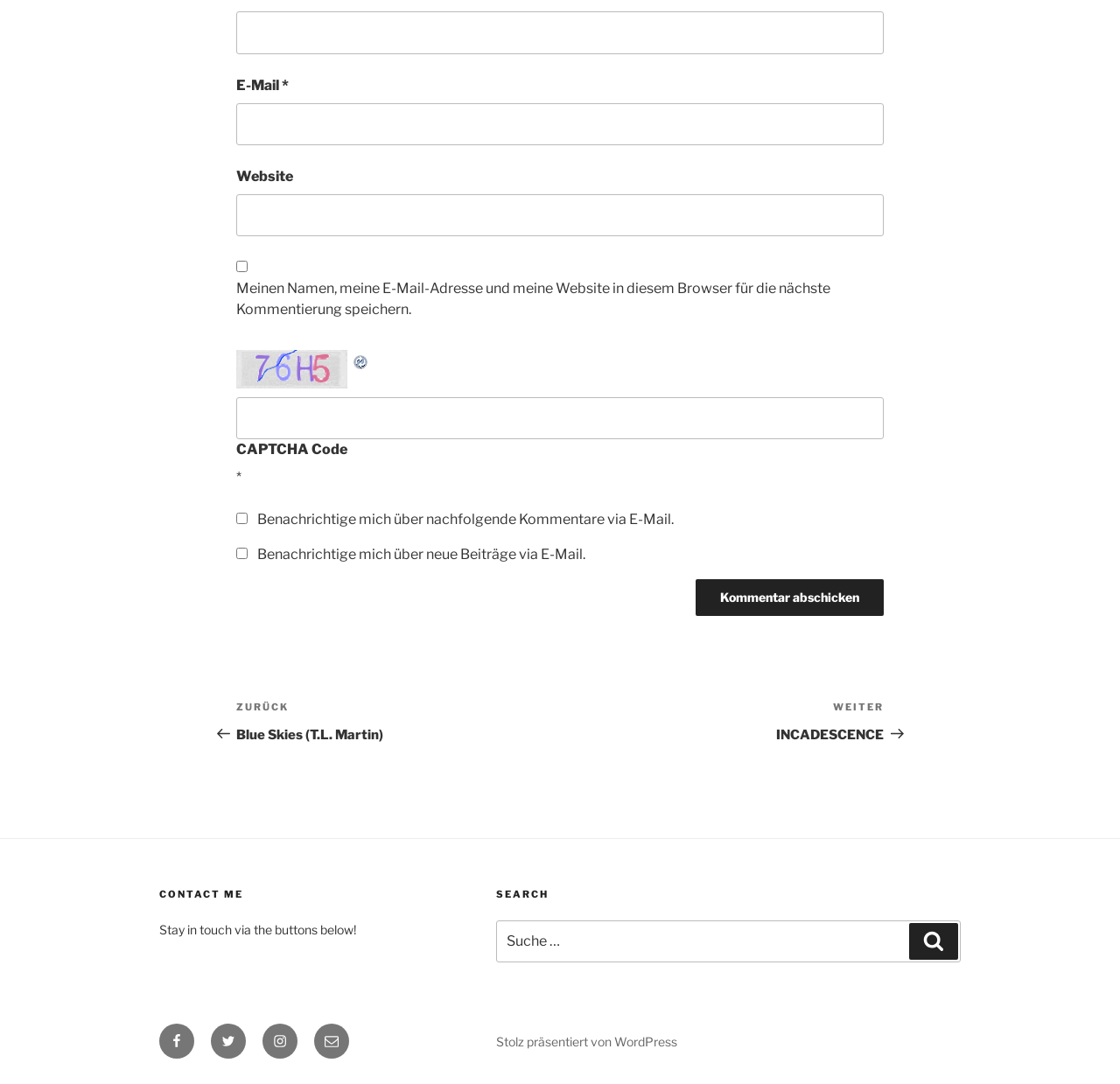Provide a brief response in the form of a single word or phrase:
What is the function of the image with the 'Refresh' link?

CAPTCHA refresh